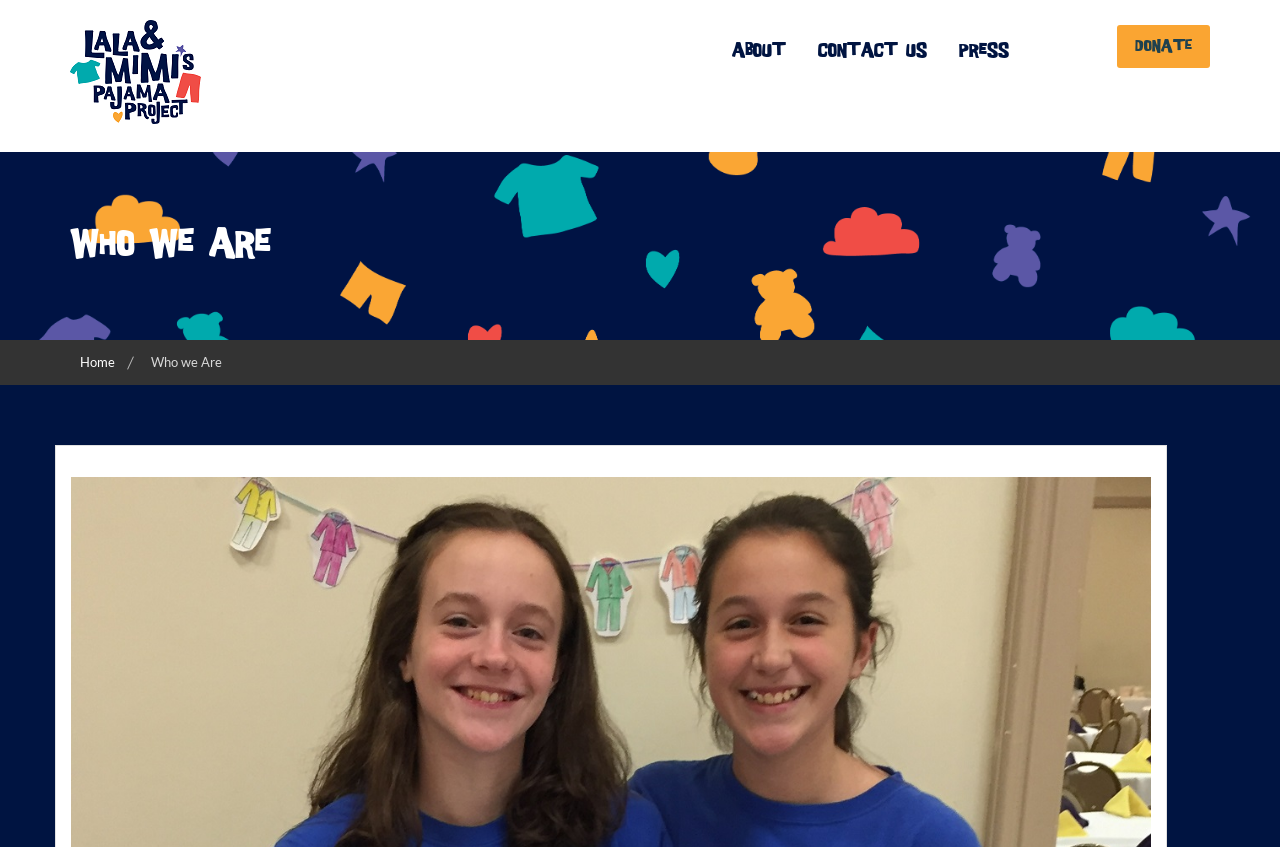Provide your answer to the question using just one word or phrase: How many navigation links are in the breadcrumbs?

2